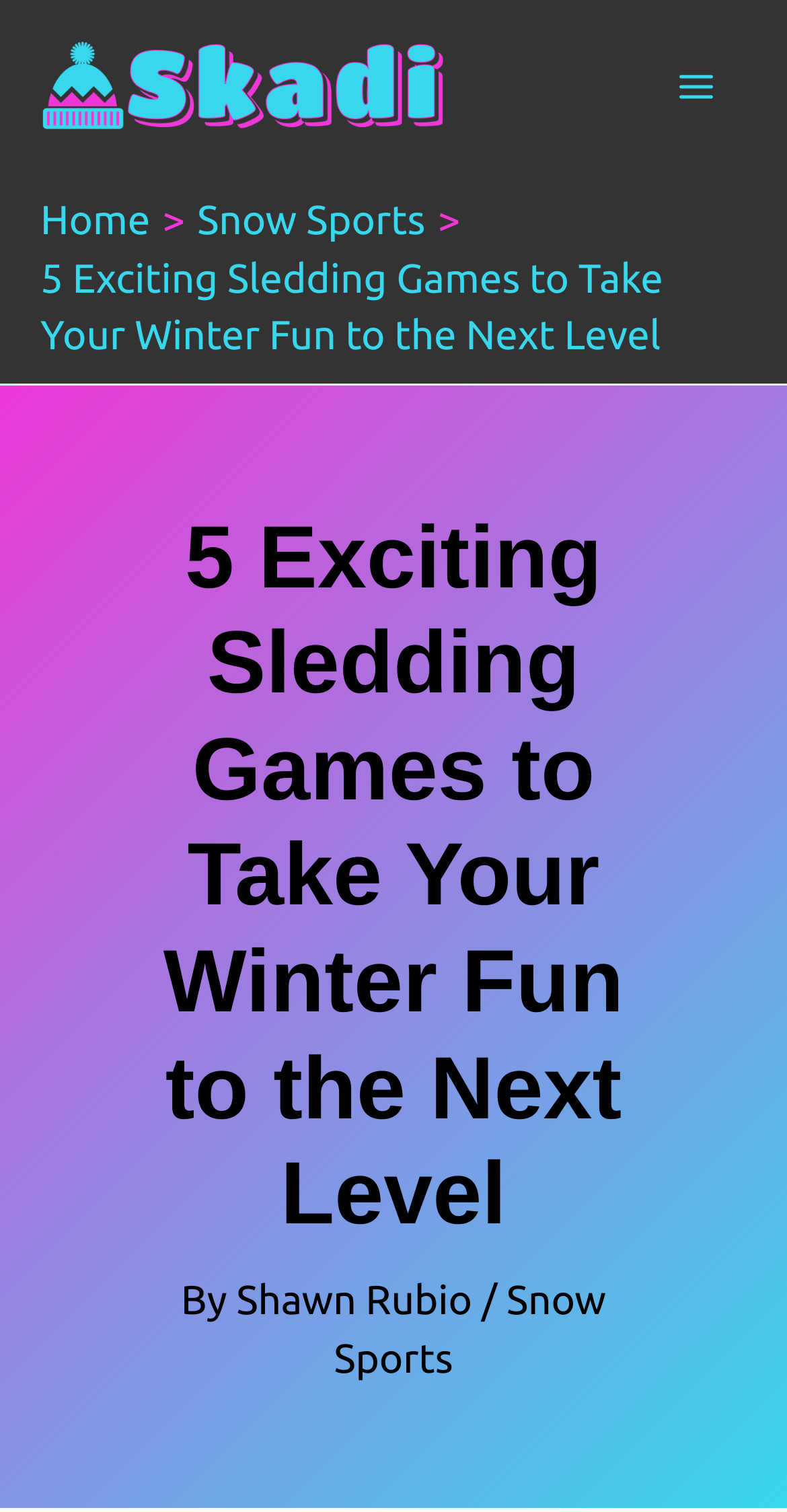What is the main title displayed on this webpage?

5 Exciting Sledding Games to Take Your Winter Fun to the Next Level